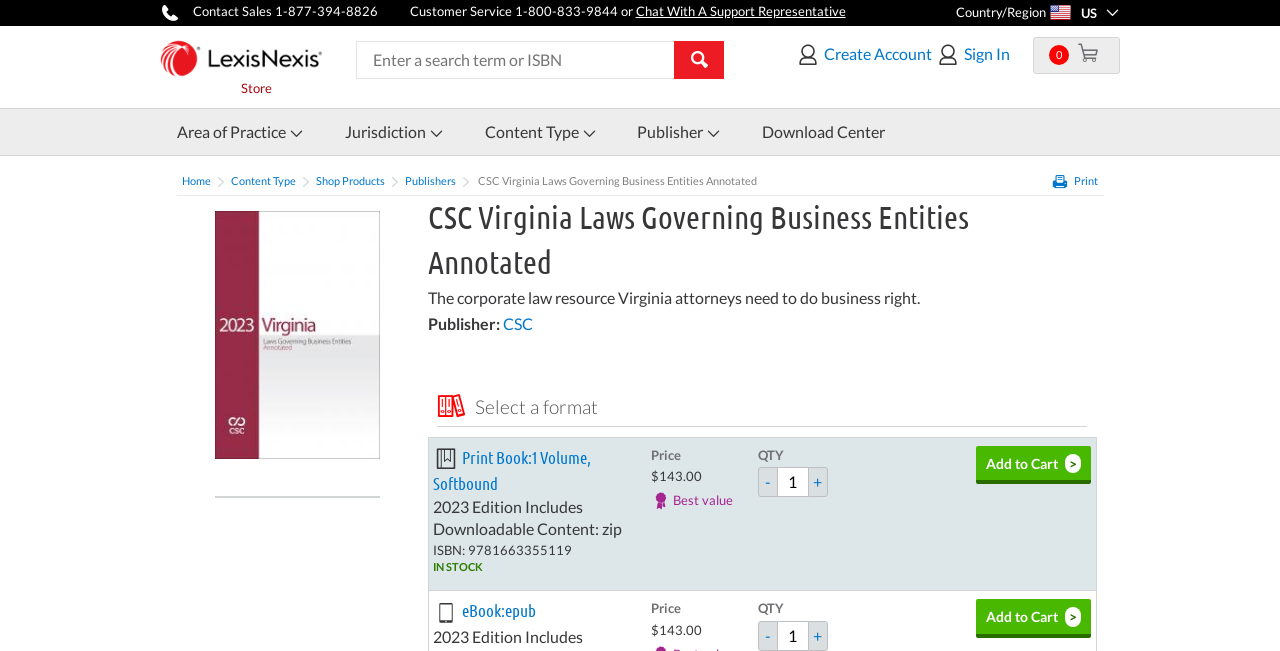Extract the primary headline from the webpage and present its text.

CSC Virginia Laws Governing Business Entities Annotated